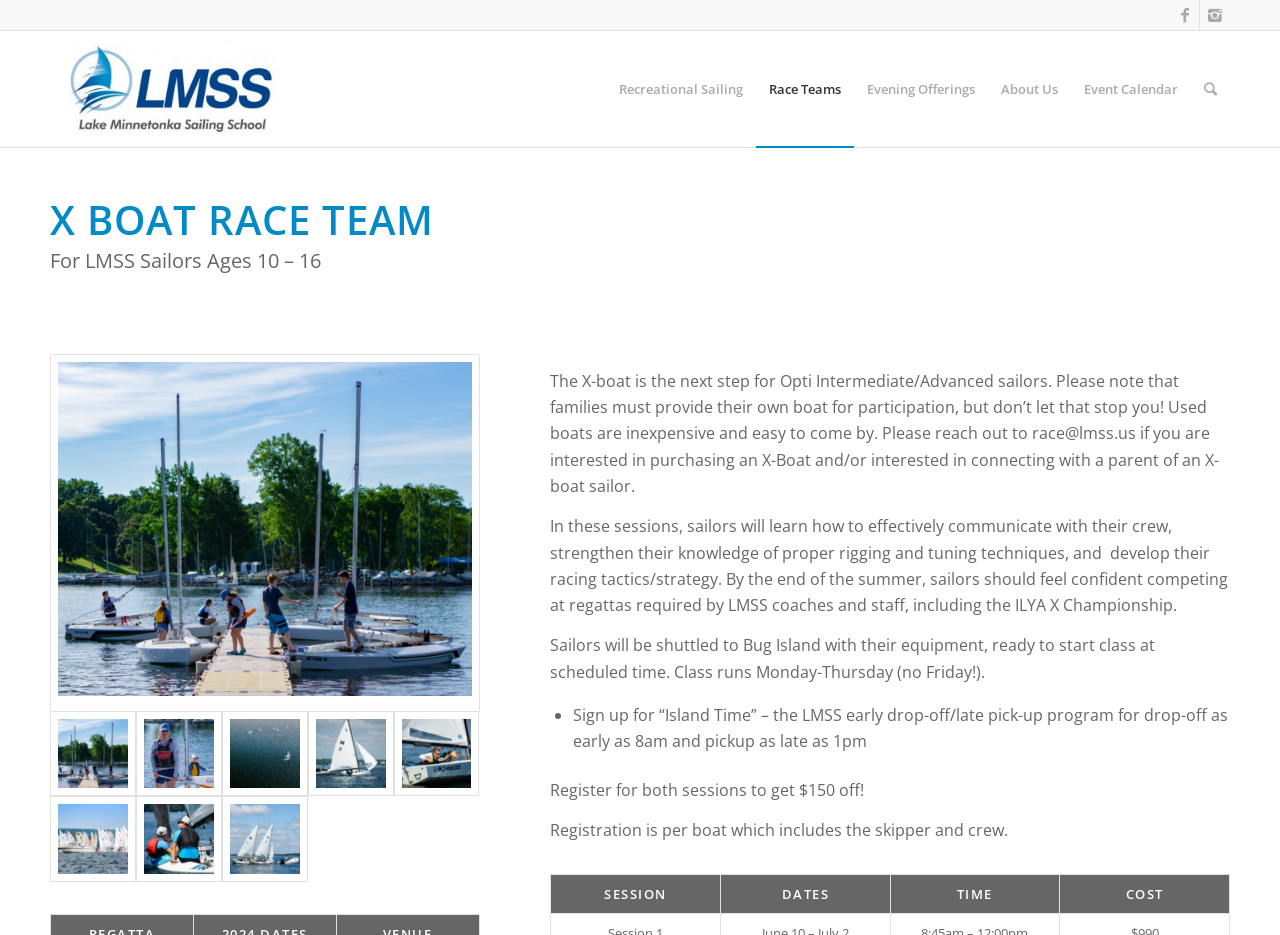Please give the bounding box coordinates of the area that should be clicked to fulfill the following instruction: "Click the 'Race Teams' link". The coordinates should be in the format of four float numbers from 0 to 1, i.e., [left, top, right, bottom].

[0.591, 0.033, 0.667, 0.157]